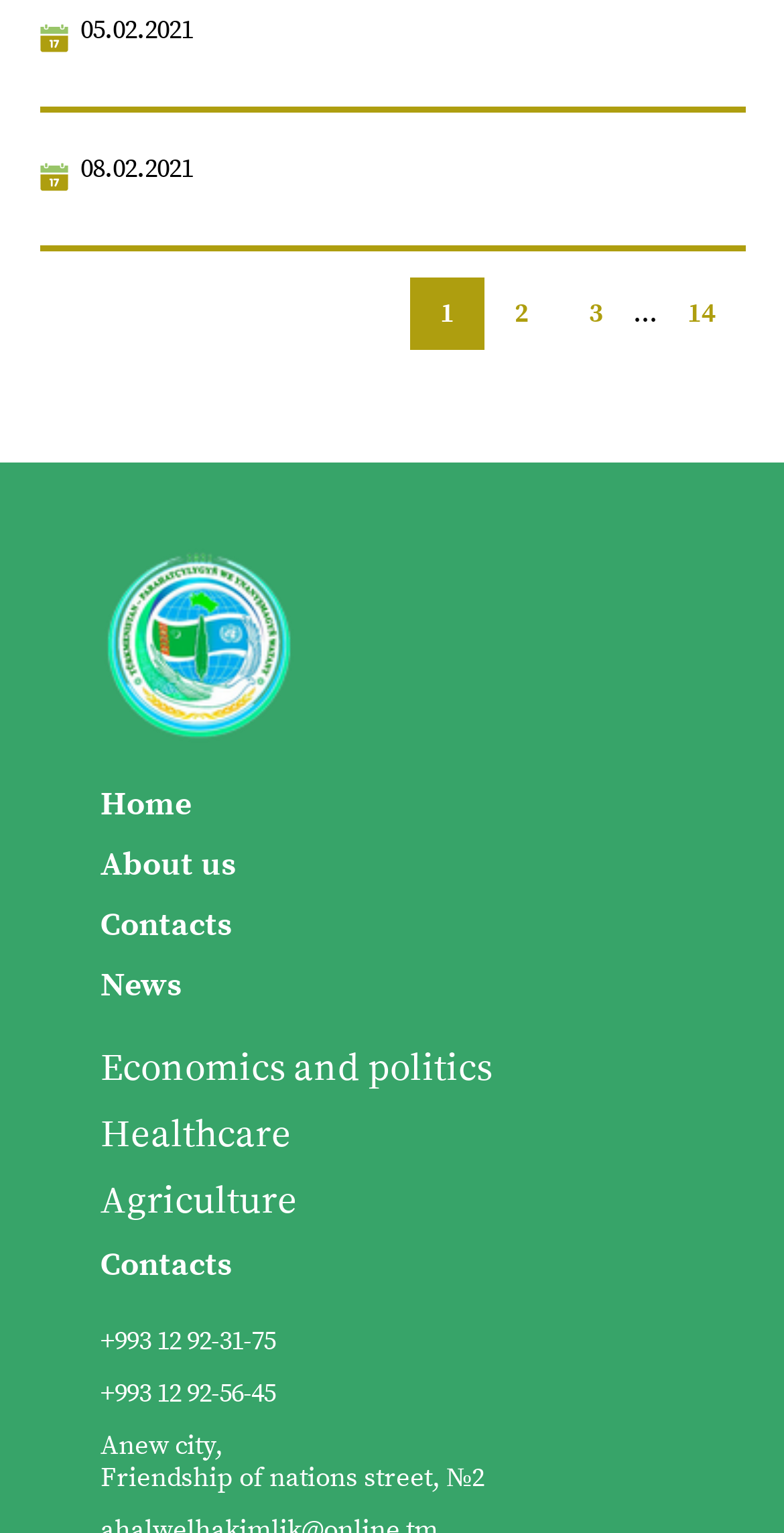Please identify the coordinates of the bounding box that should be clicked to fulfill this instruction: "View page 2".

[0.618, 0.181, 0.713, 0.228]